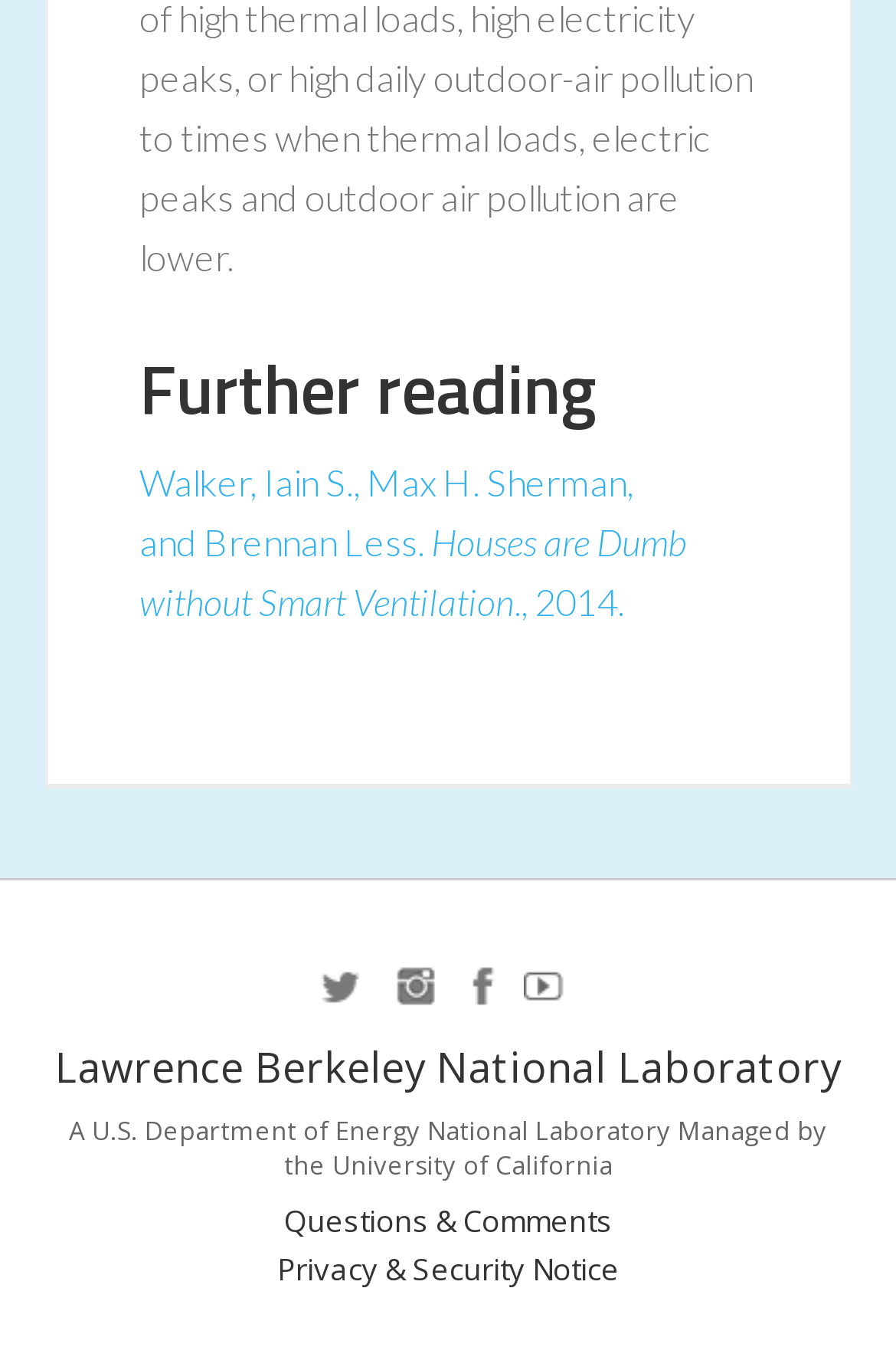Find the bounding box coordinates of the clickable region needed to perform the following instruction: "Go to the Twitter page". The coordinates should be provided as four float numbers between 0 and 1, i.e., [left, top, right, bottom].

[0.354, 0.699, 0.415, 0.751]